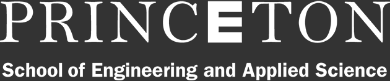What is the field of study emphasized by the logo?
Please provide a comprehensive answer based on the visual information in the image.

The logo mentions 'School of Engineering and Applied Science' which implies that the field of study being emphasized is engineering and applied science.